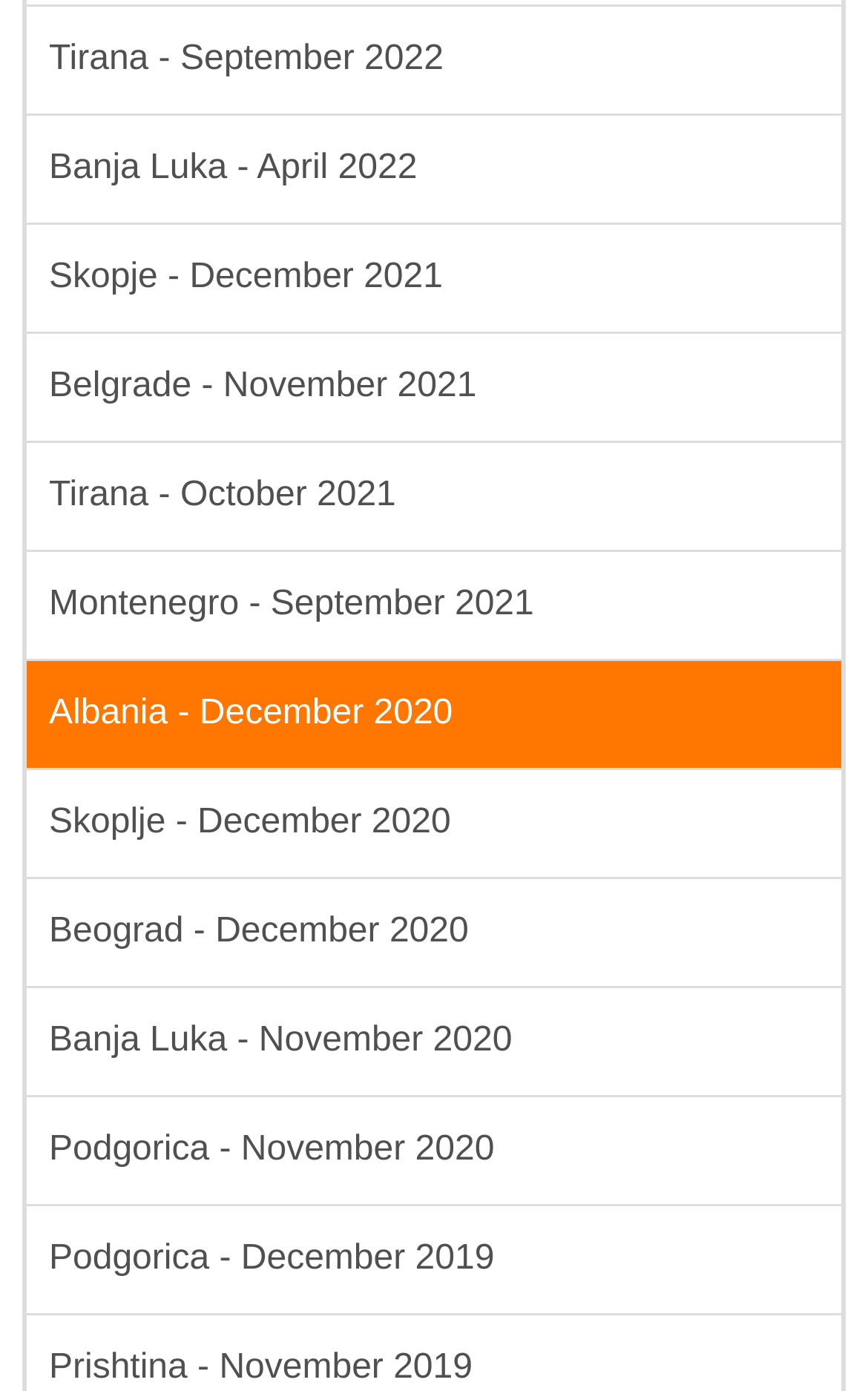How many unique cities are mentioned on the webpage?
Refer to the screenshot and answer in one word or phrase.

6